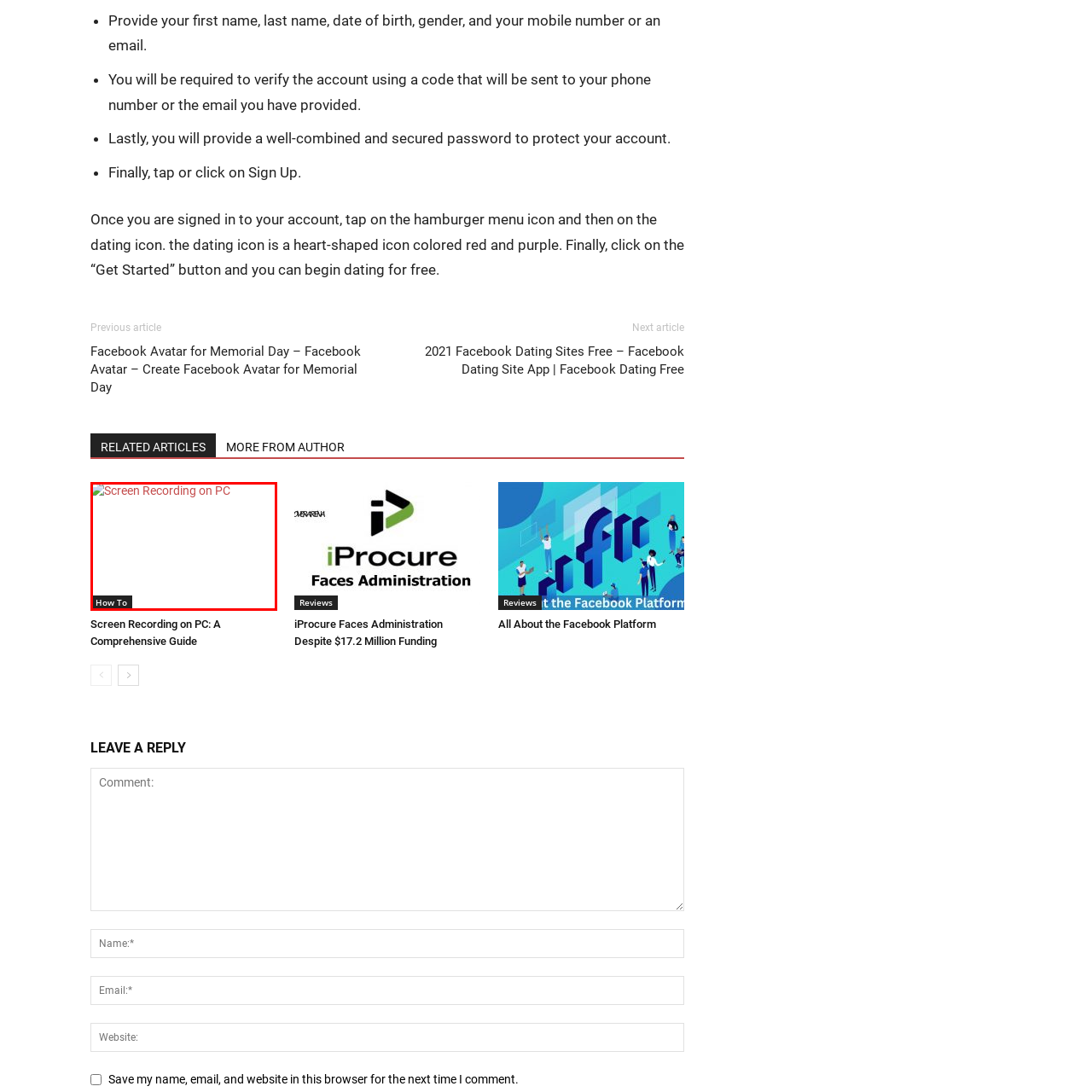What is the tone of the overall presentation?
Take a close look at the image within the red bounding box and respond to the question with detailed information.

The overall presentation emphasizes clarity and accessibility, ensuring that readers can easily follow along and apply the techniques discussed in the guide, making the content easy to understand and navigate.